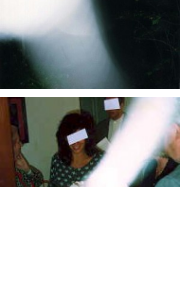Explain in detail what you see in the image.

This image features a photographic anomaly associated with “Dryer Hose” forms, a term coined by Cosmic Society. The upper part displays a streak of whitish energy, which resembles a distorted light beam, indicative of fast-moving energy forms typically photographed in various settings. 

Below, the scene reveals individuals gathered indoors, with one person prominently shown in the center, partially obscured by the energy form. Their expression and surroundings suggest a social interaction, yet their features are not clearly visible, adding an element of intrigue. The blurred quality and the presence of the streak reflects the phenomena being studied, suggesting a connection between human presence and these mysterious energy patterns. 

This image, attributed to Mark Andrews, emphasizes the playful yet thoughtful exploration of such phenomena in the context of spiritual or guardian energies believed to be linked with the individuals present during the occurrence.